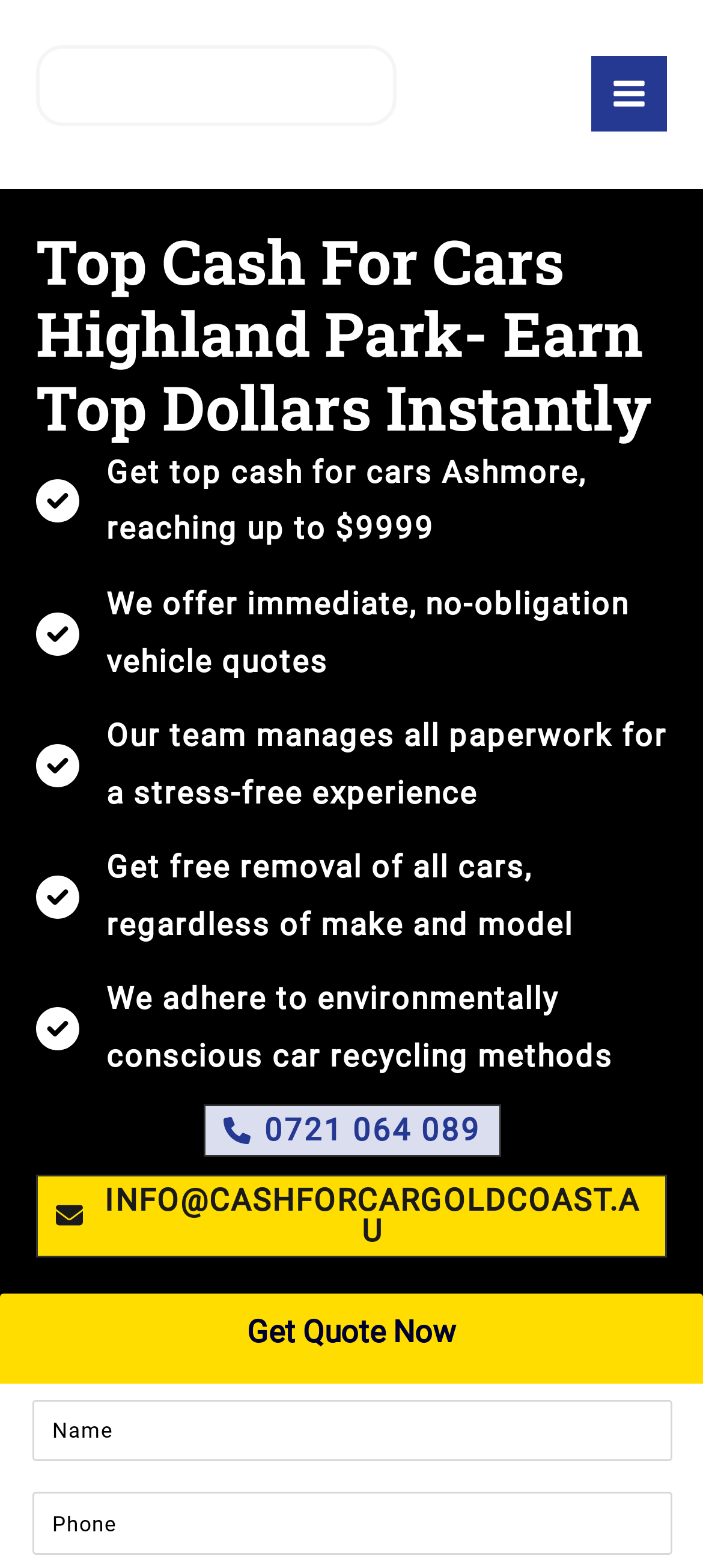Describe all significant elements and features of the webpage.

The webpage is about a car buying service in Highland Park, offering top cash for cars. At the top left, there is a link to "Cash For Cars Gold Coast" accompanied by an image. On the top right, there is a "MAIN MENU" button. 

Below the top section, there is a heading that reads "Top Cash For Cars Highland Park- Earn Top Dollars Instantly". Underneath the heading, there are three sections of text and images, each describing a benefit of the service. The first section mentions getting top cash for cars, reaching up to $9999. The second section highlights the immediate, no-obligation vehicle quotes offered. The third section emphasizes the stress-free experience provided by the team, who manage all paperwork.

Further down, there are two more sections. One section has a link to a phone number, "0721 064 089", accompanied by an image. The other section has a link to an email address, "INFO@CASHFORCARGOLDCOAST.AU", also accompanied by an image. 

At the bottom of the page, there is a call-to-action section with a "Get Quote Now" button and two textboxes, likely for users to input their information to receive a quote.